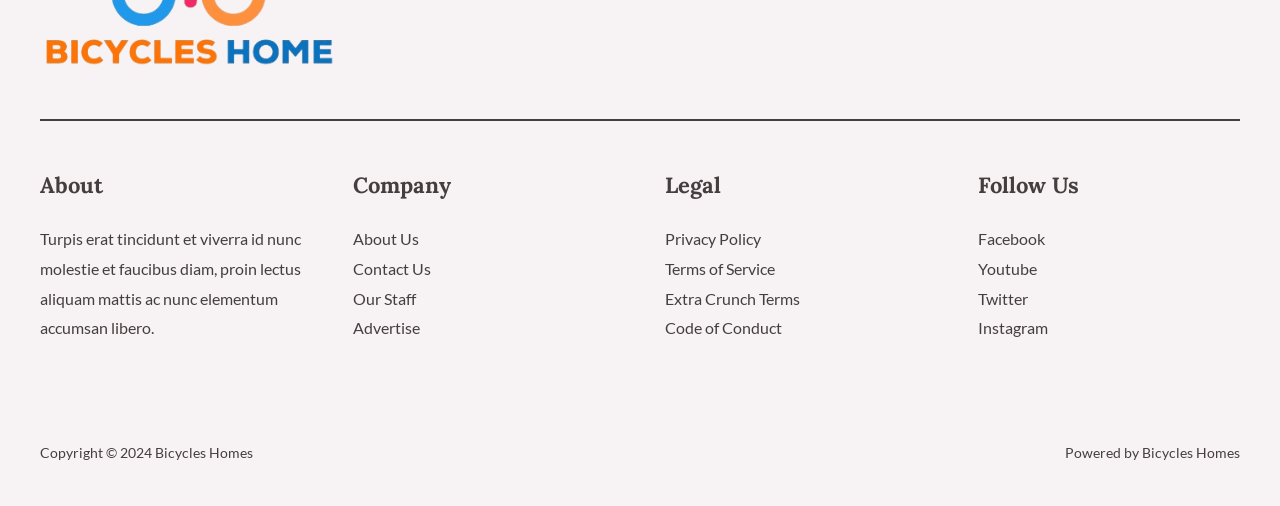Determine the bounding box coordinates of the clickable region to carry out the instruction: "Read the article about Miscreants defacing street art project of metro".

None